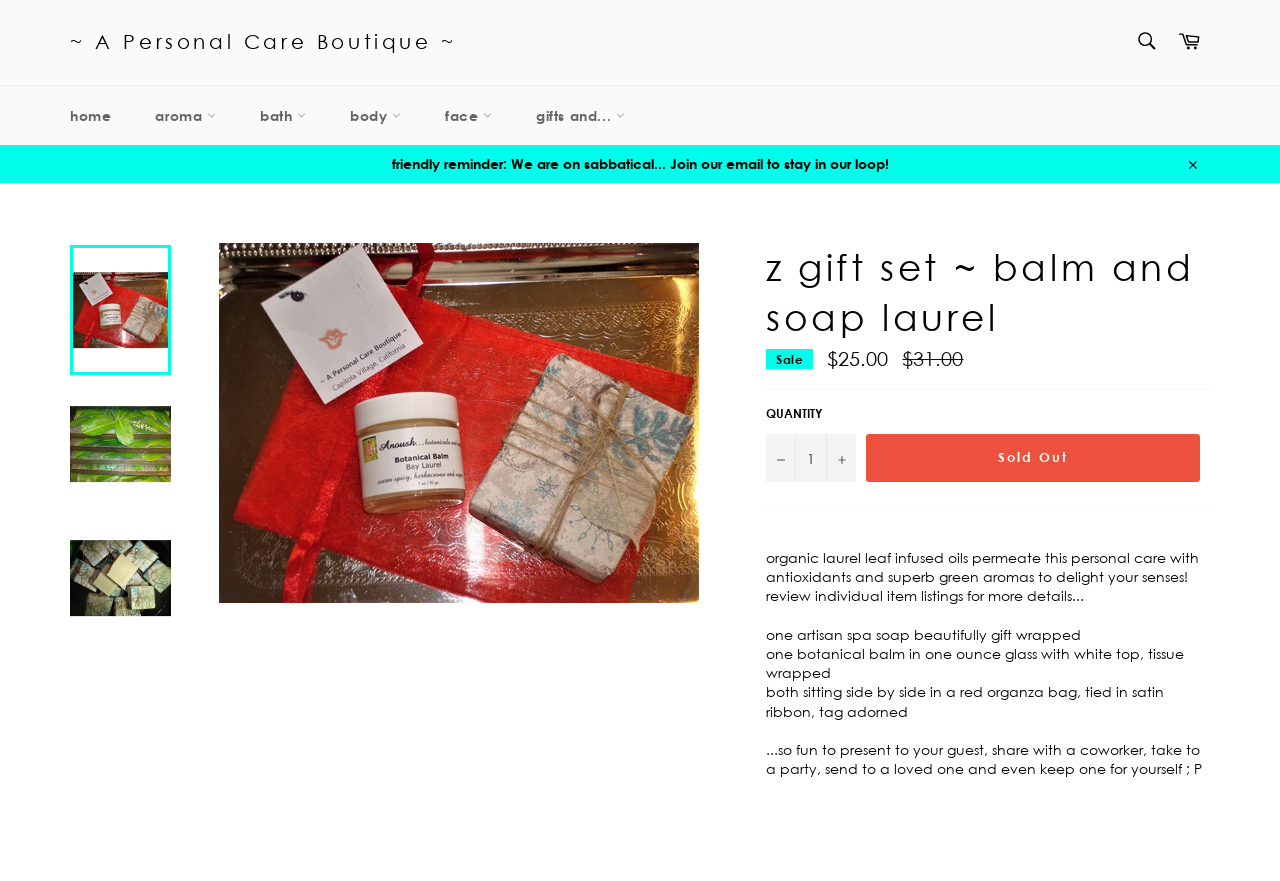Determine the bounding box coordinates of the clickable region to follow the instruction: "Search for products".

[0.877, 0.023, 0.912, 0.074]